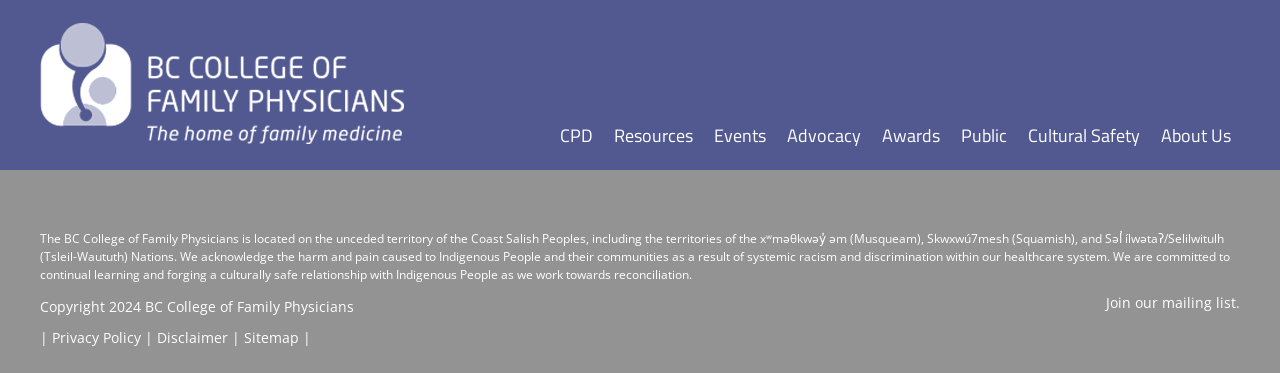Identify the bounding box for the described UI element. Provide the coordinates in (top-left x, top-left y, bottom-right x, bottom-right y) format with values ranging from 0 to 1: parent_node: CPD

[0.031, 0.063, 0.316, 0.39]